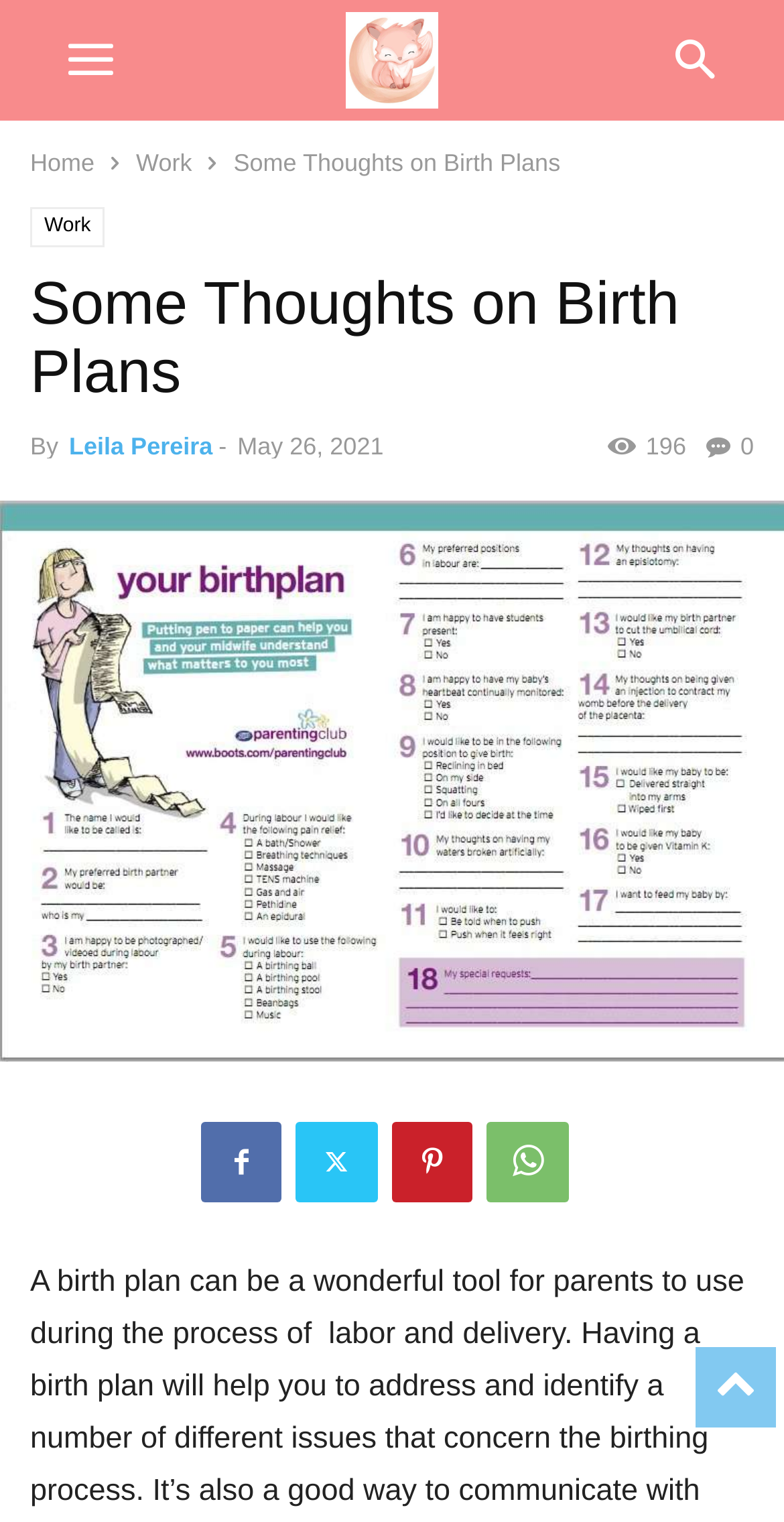Can you find the bounding box coordinates of the area I should click to execute the following instruction: "view the image"?

[0.0, 0.329, 1.0, 0.697]